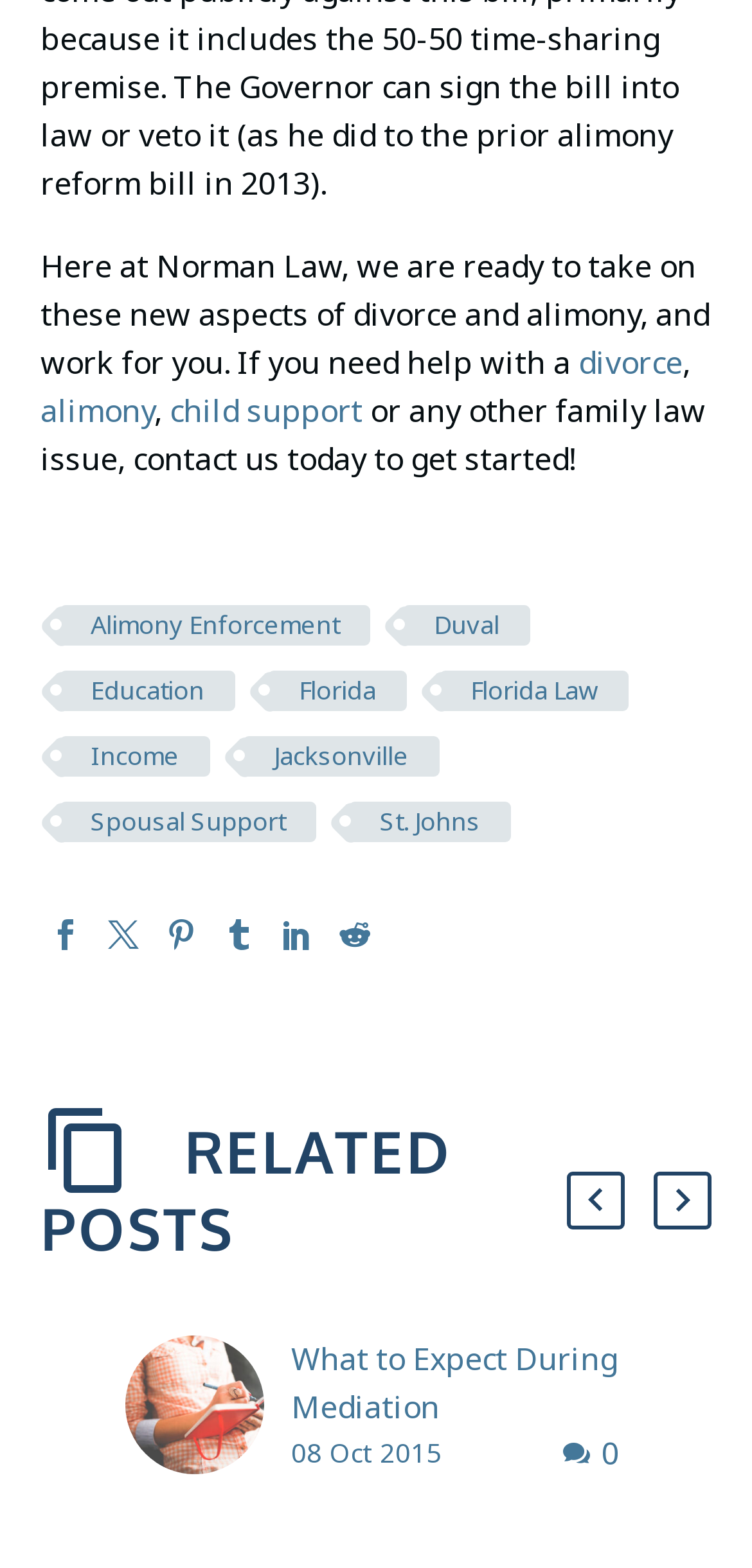Locate the bounding box coordinates of the element you need to click to accomplish the task described by this instruction: "Read about 'Alimony Enforcement'".

[0.079, 0.385, 0.492, 0.411]